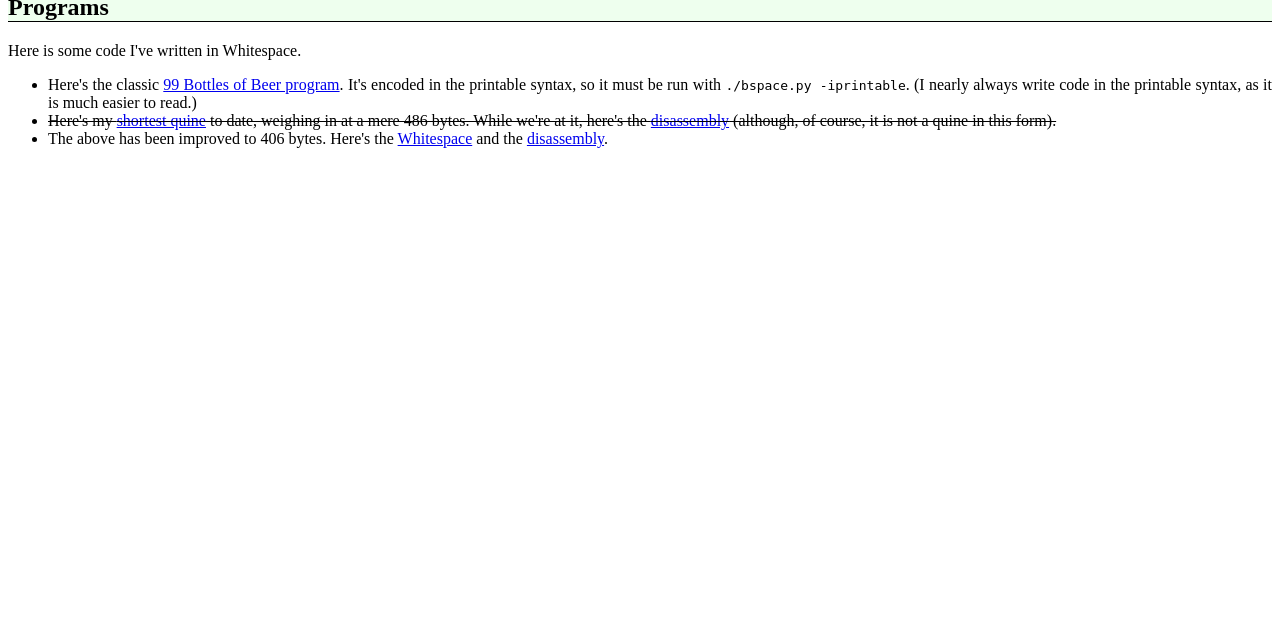Show the bounding box coordinates for the HTML element described as: "shortest quine".

[0.091, 0.175, 0.161, 0.202]